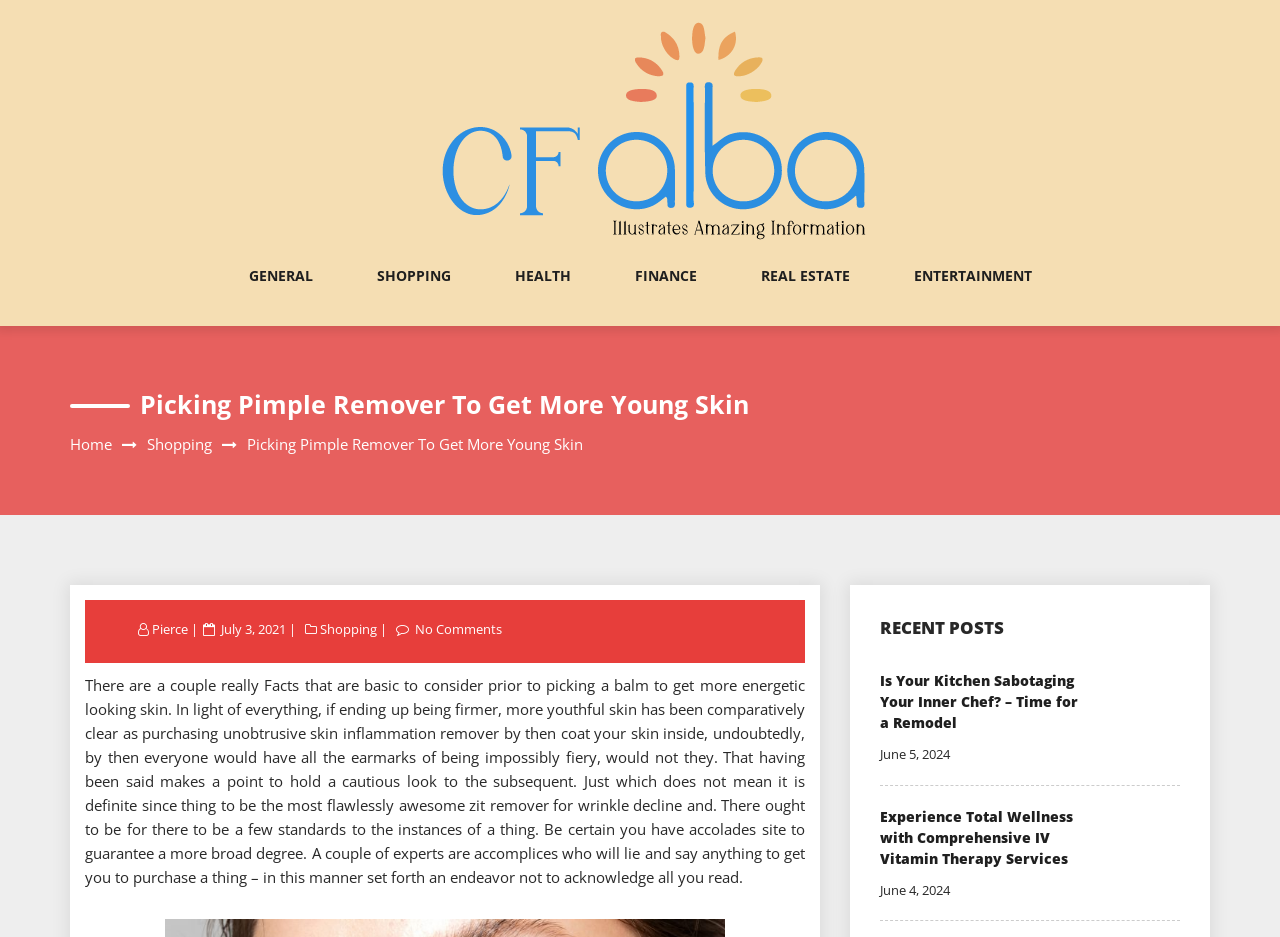What is the category of the article?
Using the information from the image, answer the question thoroughly.

I determined the category of the article by looking at the links at the top of the webpage, which include 'GENERAL', 'SHOPPING', 'HEALTH', 'FINANCE', 'REAL ESTATE', and 'ENTERTAINMENT'. The article's content, which discusses picking a pimple remover to get more youthful-looking skin, suggests that it falls under the 'HEALTH' category.